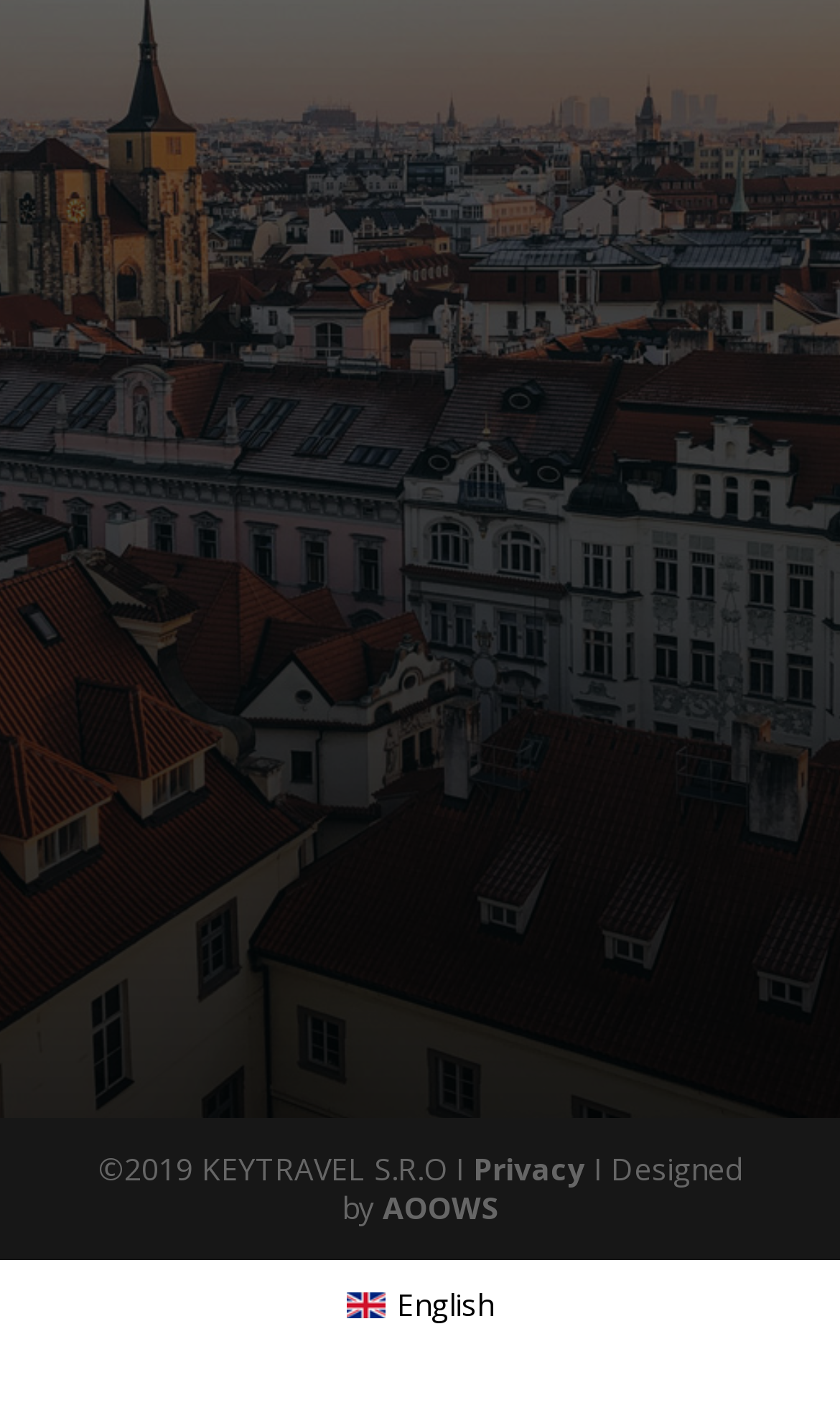Please determine the bounding box coordinates for the UI element described as: "+420 233 354 395".

[0.221, 0.564, 0.554, 0.598]